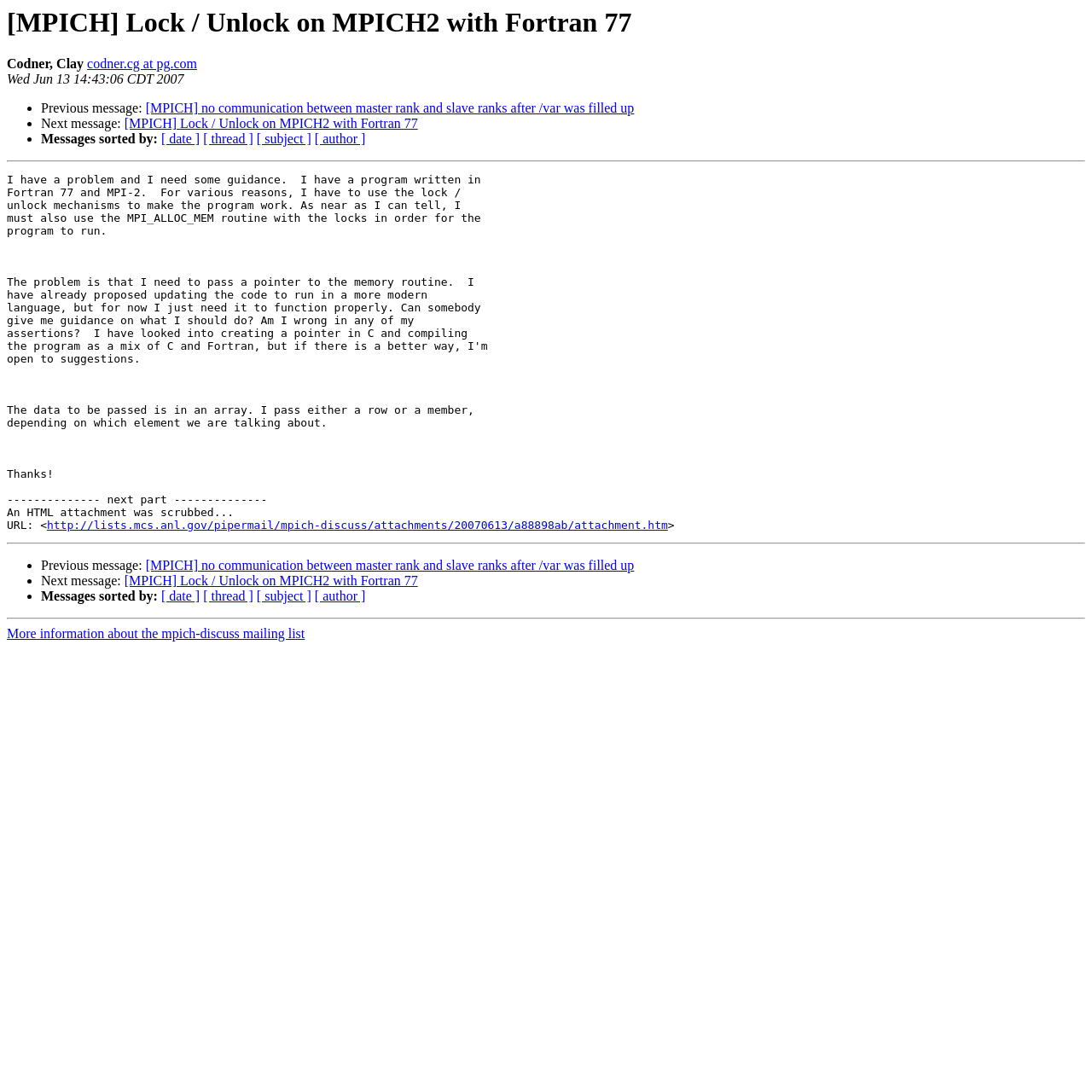Please identify the bounding box coordinates of the element's region that I should click in order to complete the following instruction: "Get more information about the mpich-discuss mailing list". The bounding box coordinates consist of four float numbers between 0 and 1, i.e., [left, top, right, bottom].

[0.006, 0.574, 0.279, 0.587]